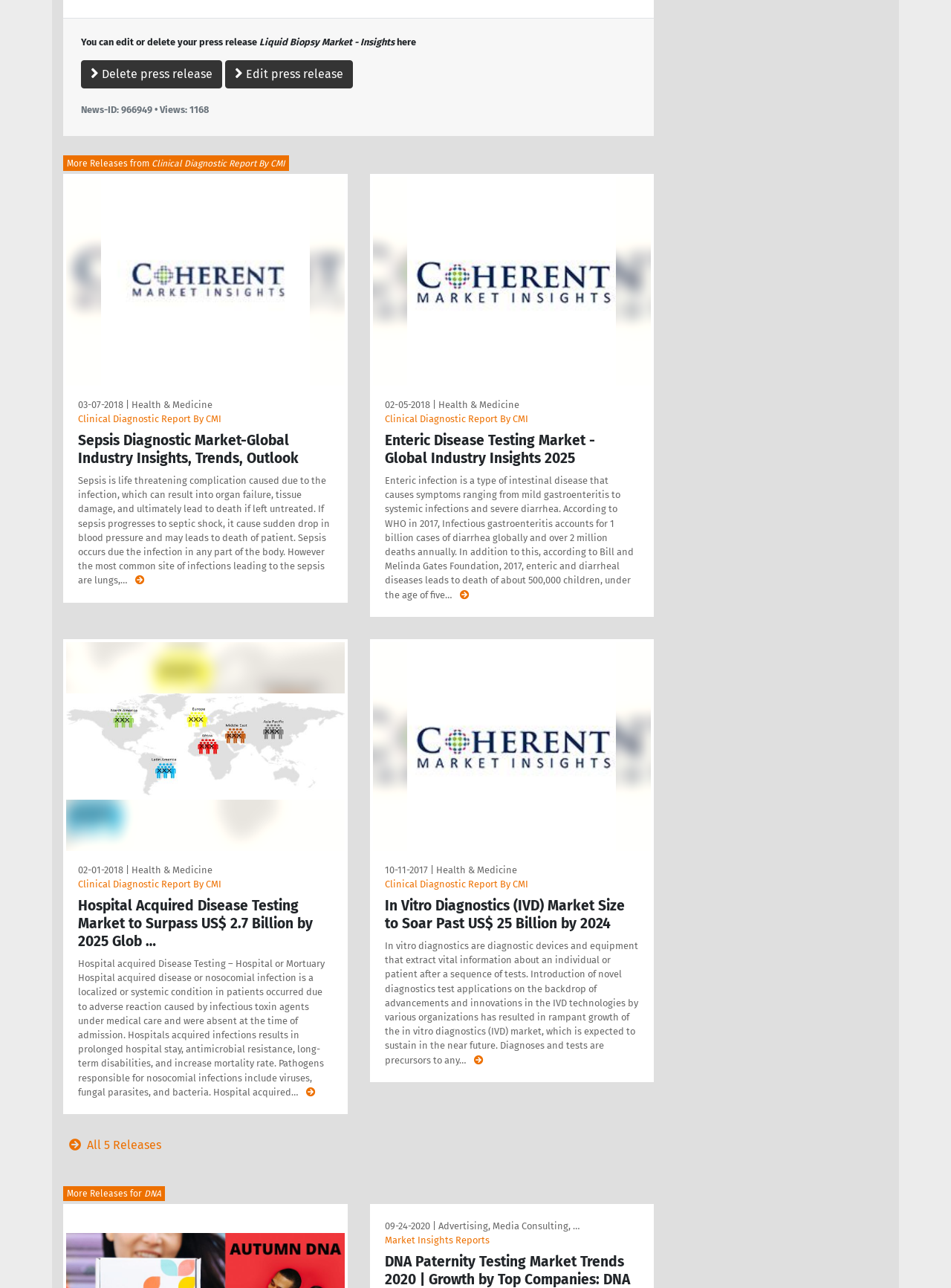Specify the bounding box coordinates of the area to click in order to execute this command: 'View Enteric Disease Testing Market - Global Industry Insights 2025'. The coordinates should consist of four float numbers ranging from 0 to 1, and should be formatted as [left, top, right, bottom].

[0.404, 0.335, 0.672, 0.363]